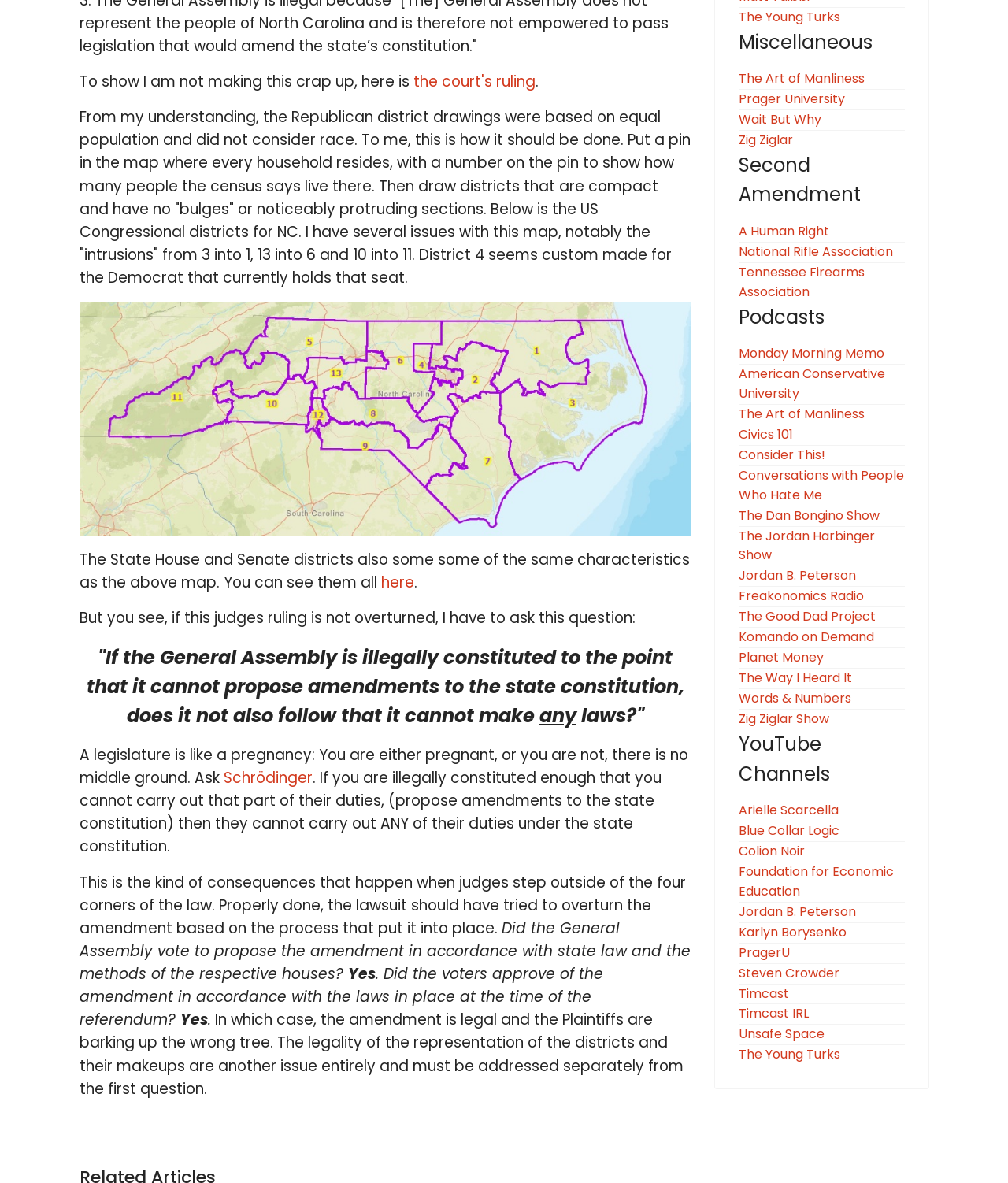Determine the bounding box coordinates of the clickable element to complete this instruction: "Click the link to read the previous article". Provide the coordinates in the format of four float numbers between 0 and 1, [left, top, right, bottom].

[0.079, 0.941, 0.19, 0.977]